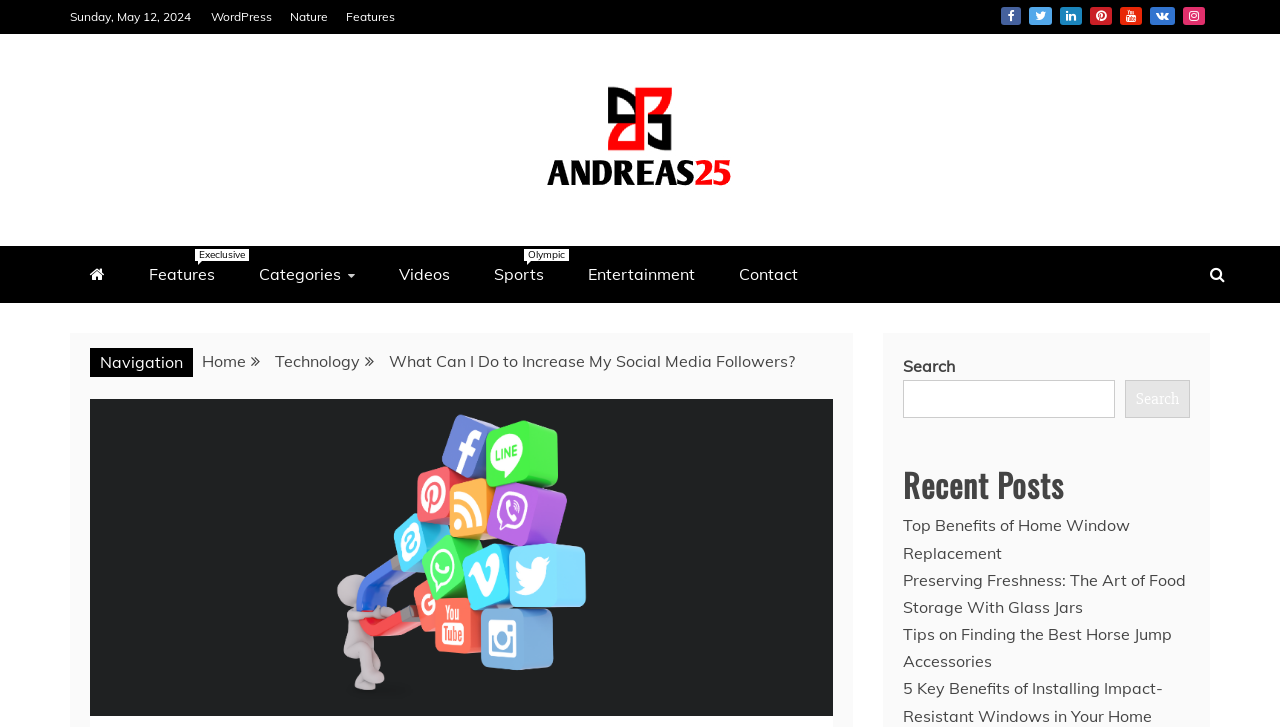How many navigation links are there?
Using the visual information, respond with a single word or phrase.

6